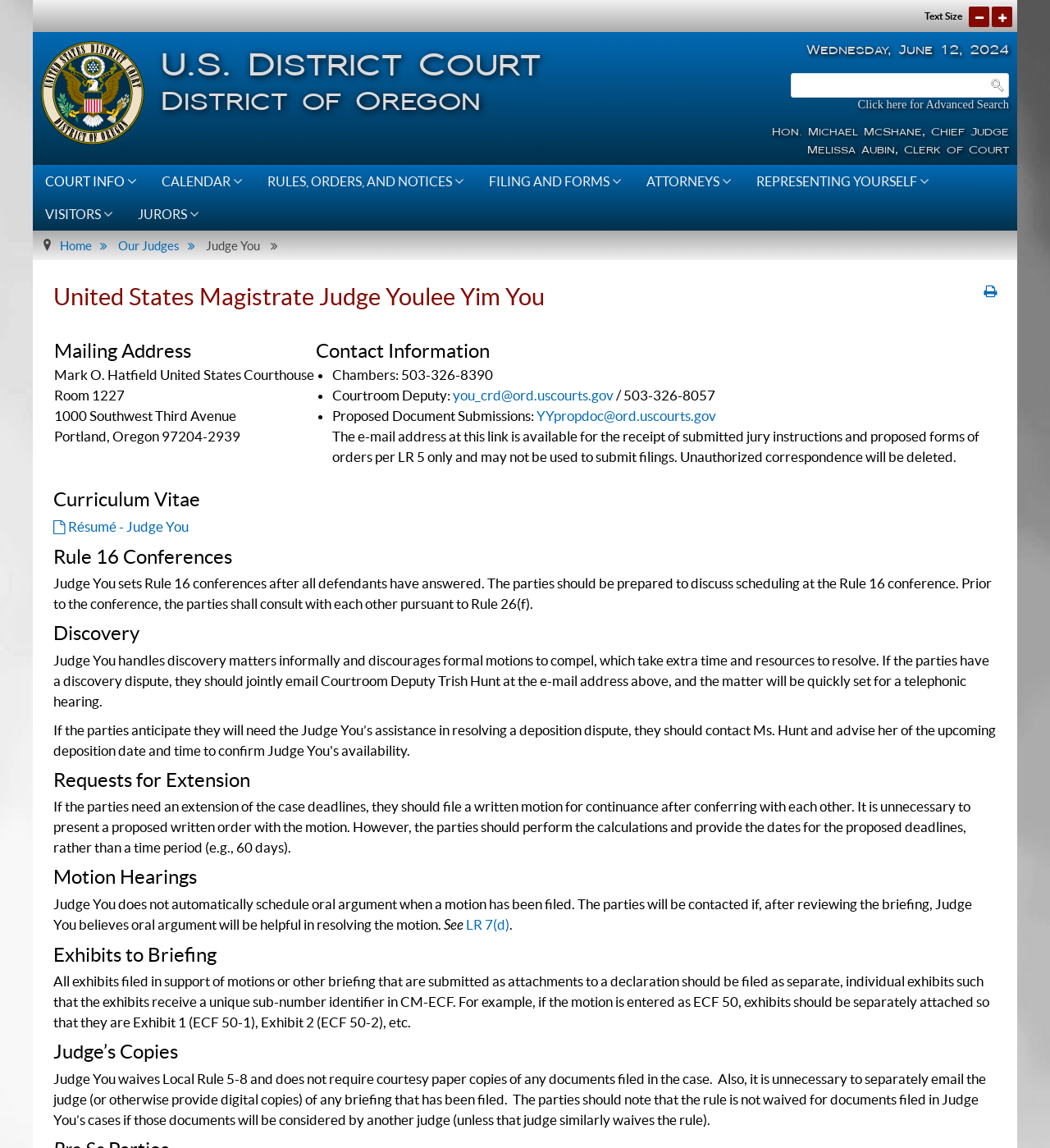Extract the bounding box coordinates for the described element: "Calendar". The coordinates should be represented as four float numbers between 0 and 1: [left, top, right, bottom].

[0.142, 0.144, 0.243, 0.172]